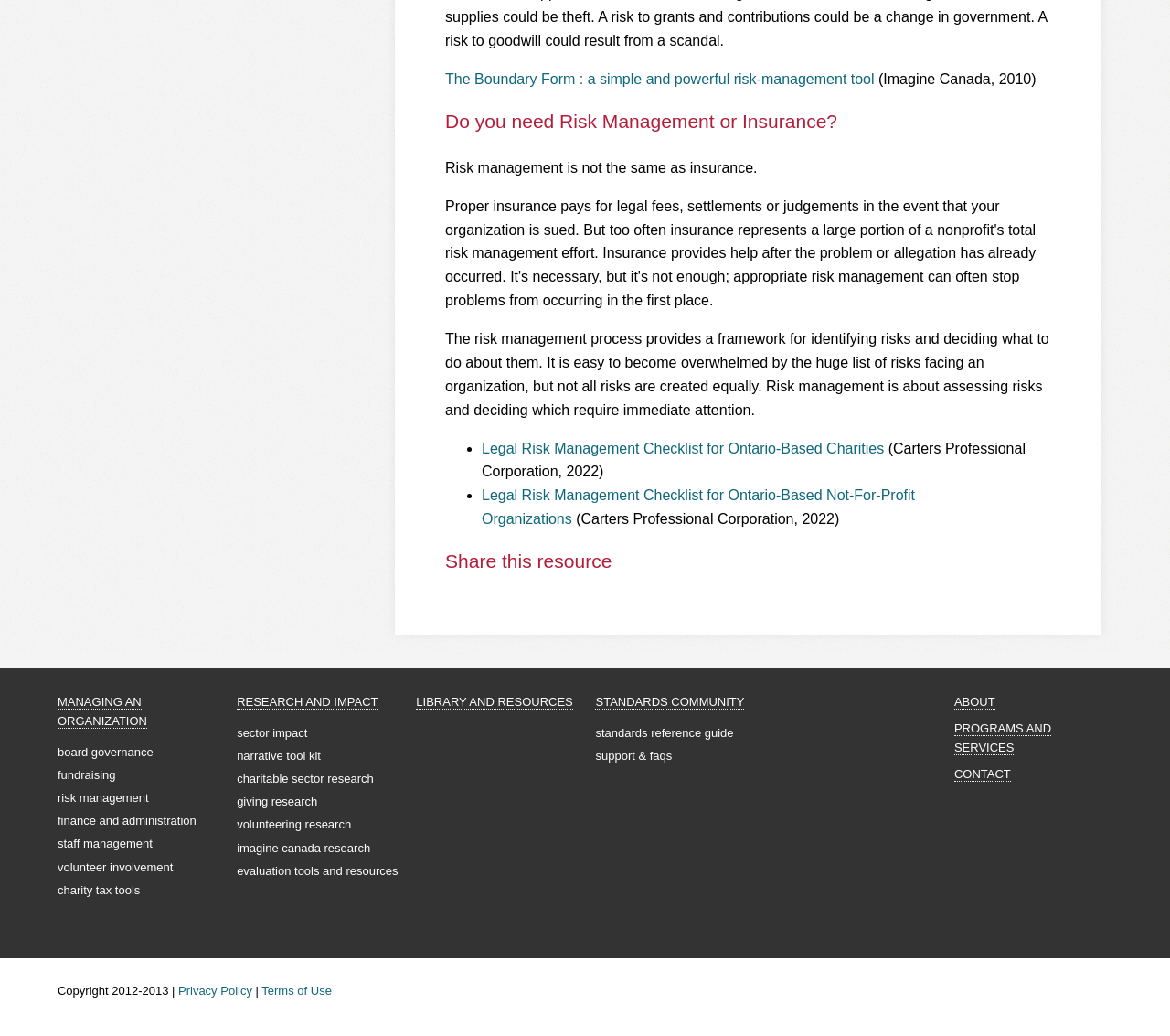Please provide a comprehensive response to the question based on the details in the image: What categories of resources are available on this webpage?

The webpage appears to be organized into several categories, including 'MANAGING AN ORGANIZATION', 'RESEARCH AND IMPACT', and 'LIBRARY AND RESOURCES'. These categories suggest that the webpage provides a range of resources and information on topics related to managing an organization, research, and library resources.